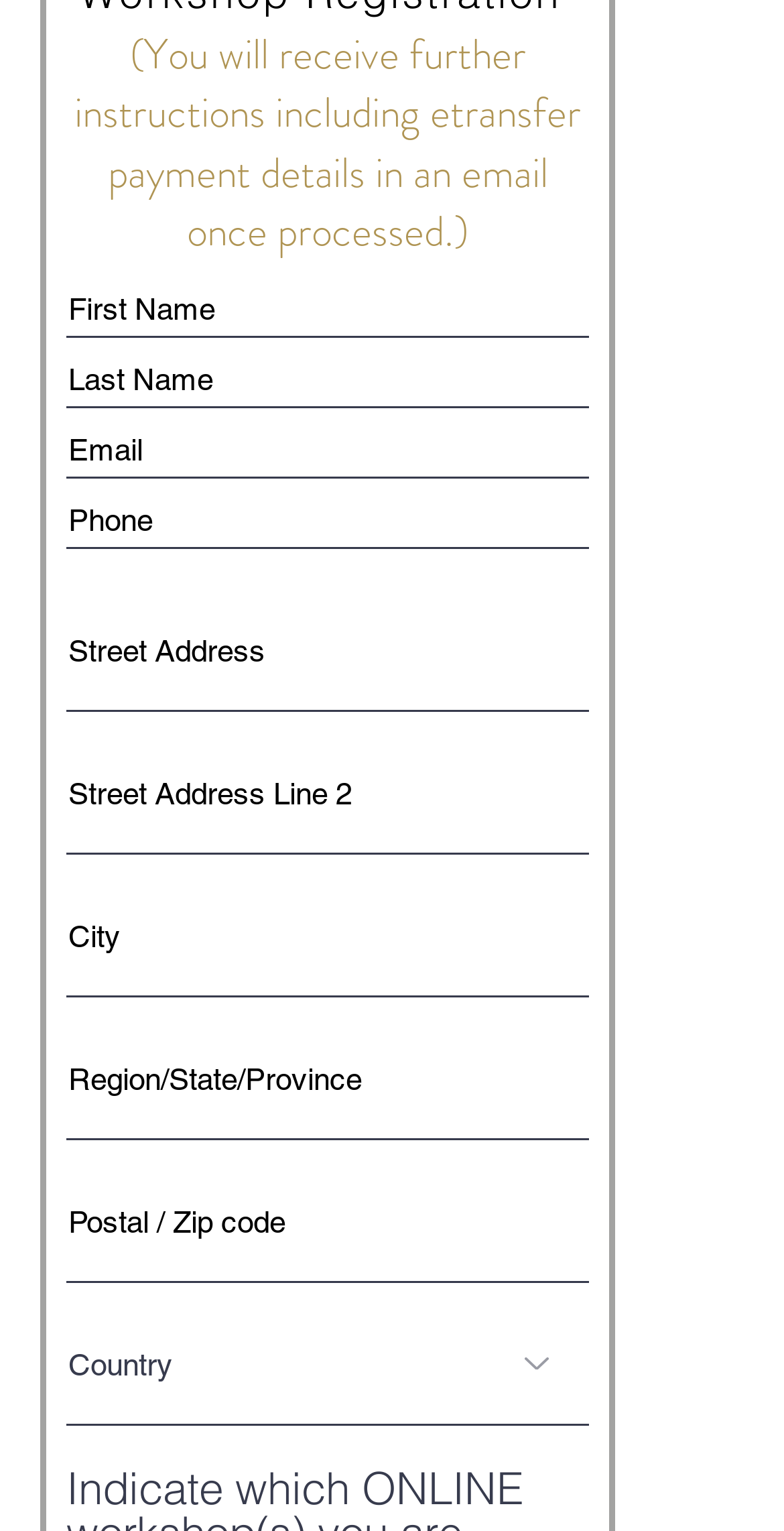Select the bounding box coordinates of the element I need to click to carry out the following instruction: "Enter first name".

[0.085, 0.184, 0.751, 0.221]